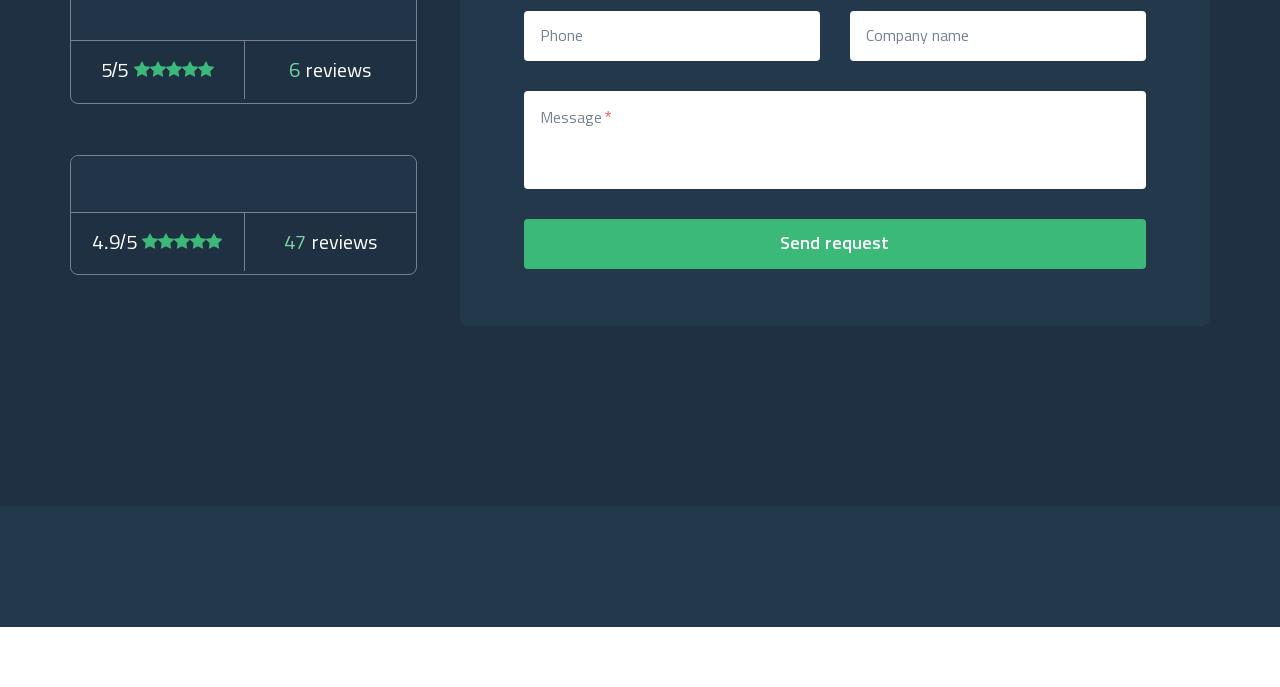What is the phone number of the company's headquarters?
Analyze the image and deliver a detailed answer to the question.

The phone number of the company's headquarters can be found under 'USA (Headquarters)', where it says '+16469803276', indicating the phone number of the company's headquarters in the USA.